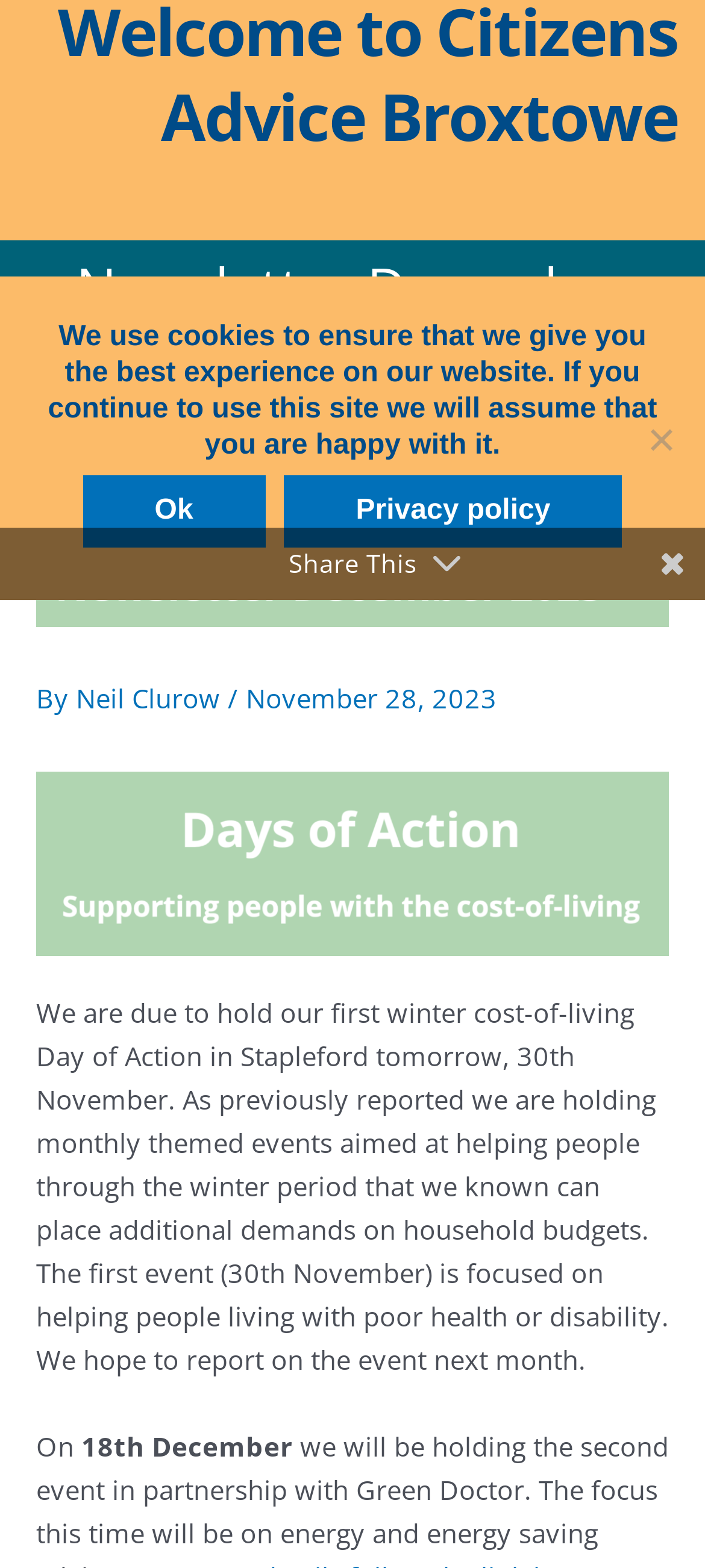Calculate the bounding box coordinates for the UI element based on the following description: "Home". Ensure the coordinates are four float numbers between 0 and 1, i.e., [left, top, right, bottom].

[0.185, 0.254, 0.292, 0.277]